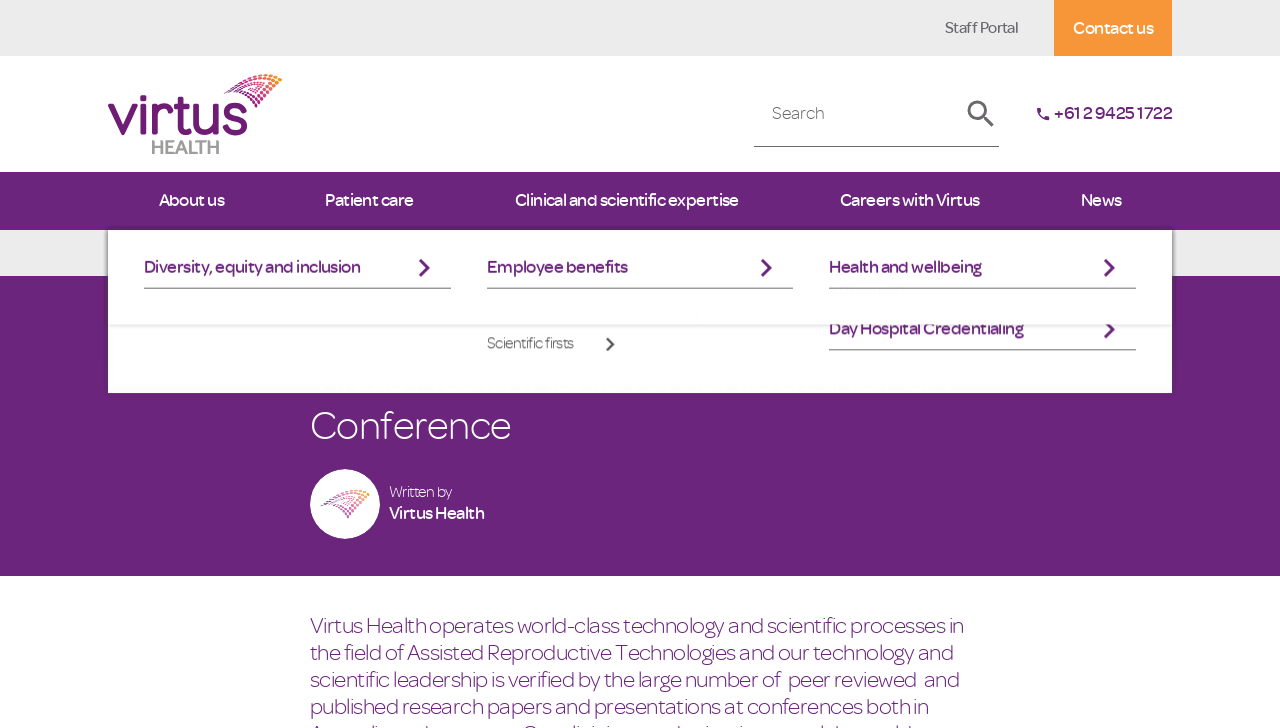What is the date mentioned on the webpage?
Using the information from the image, give a concise answer in one word or a short phrase.

2 November 2012